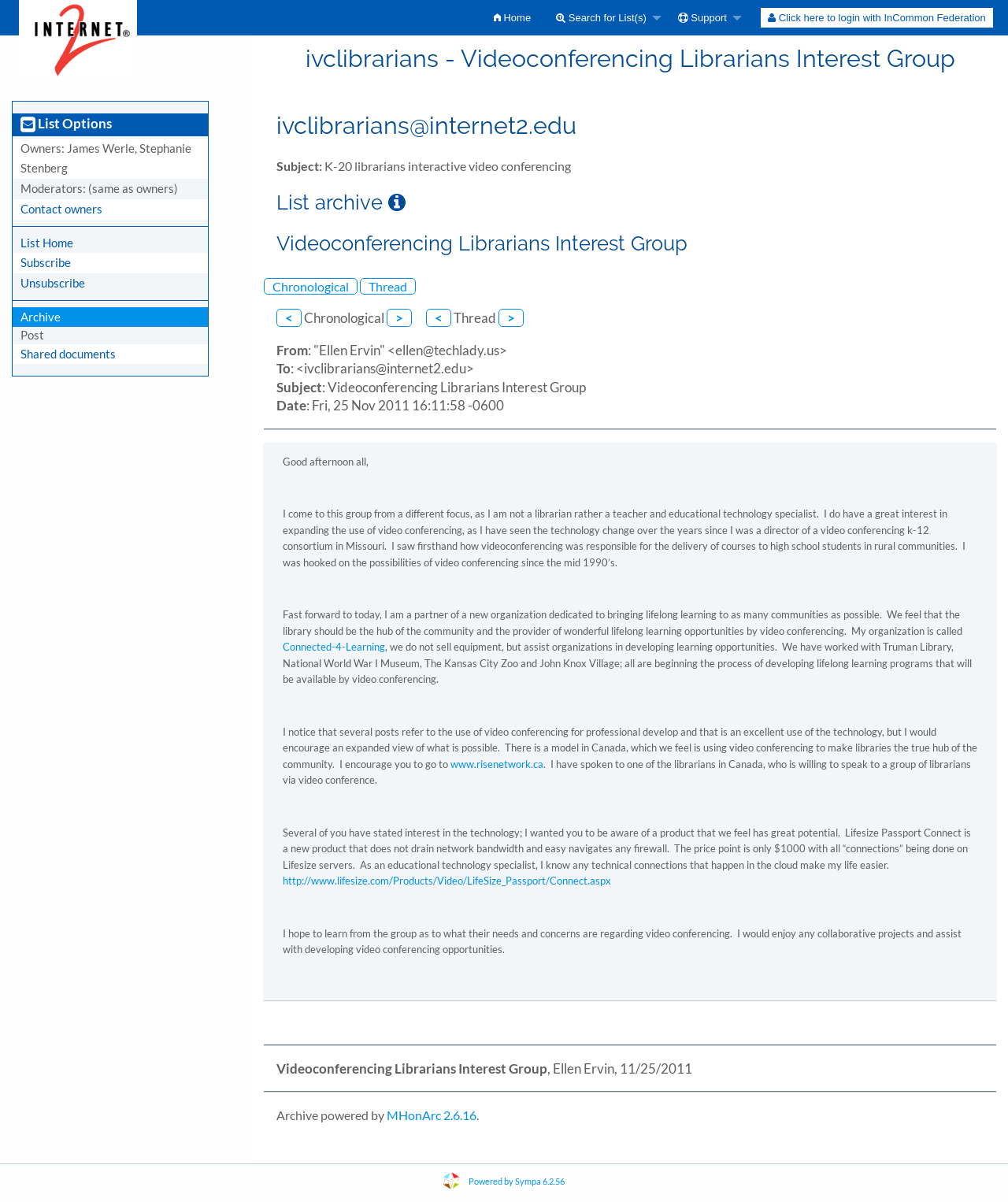What is the name of the product mentioned in the webpage?
Please provide a single word or phrase answer based on the image.

Lifesize Passport Connect